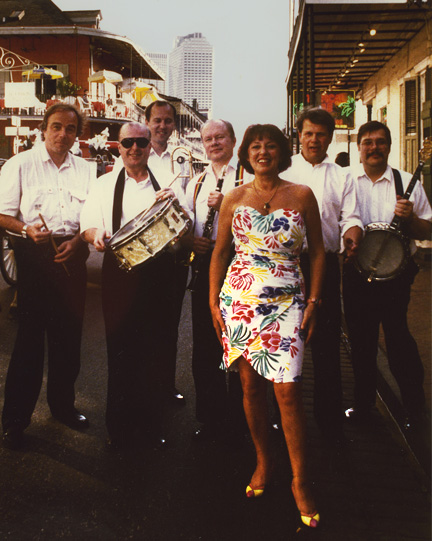In what year was the photograph taken?
Look at the image and answer the question using a single word or phrase.

1996